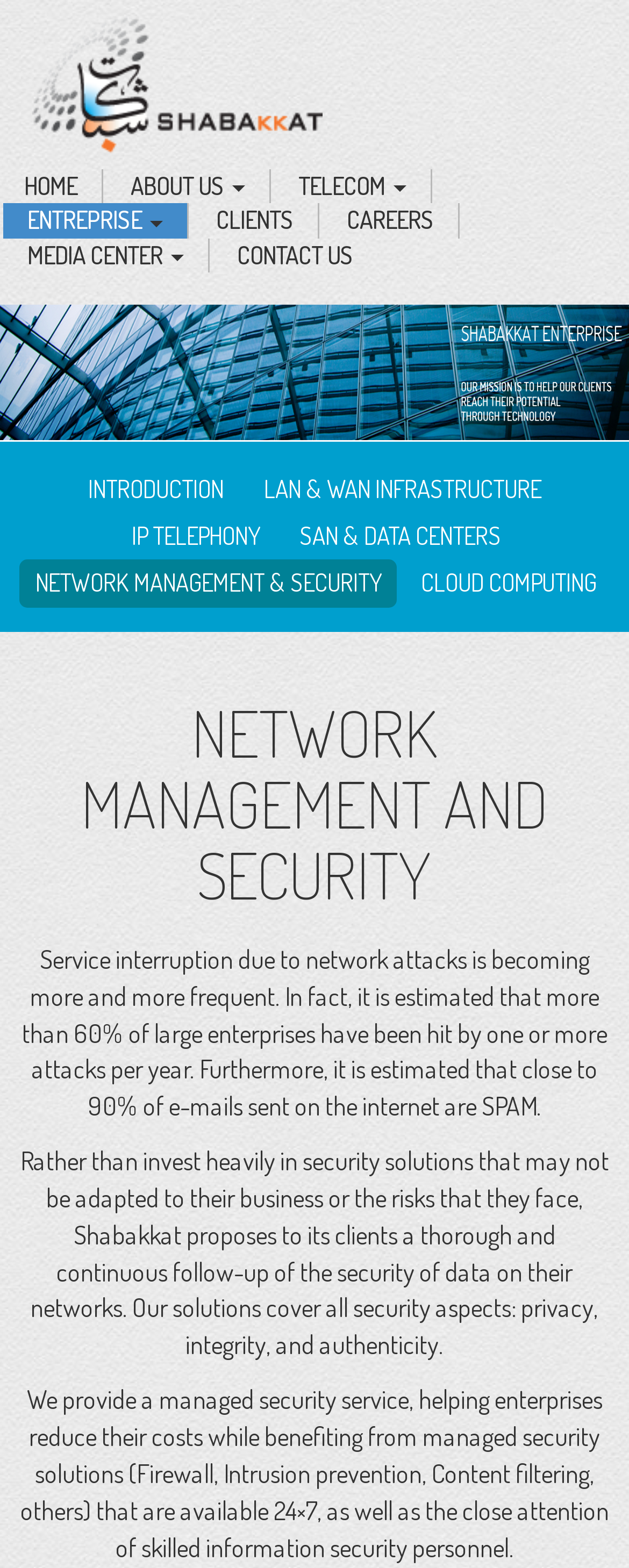Highlight the bounding box coordinates of the region I should click on to meet the following instruction: "View NETWORK MANAGEMENT AND SECURITY".

[0.03, 0.444, 0.97, 0.58]